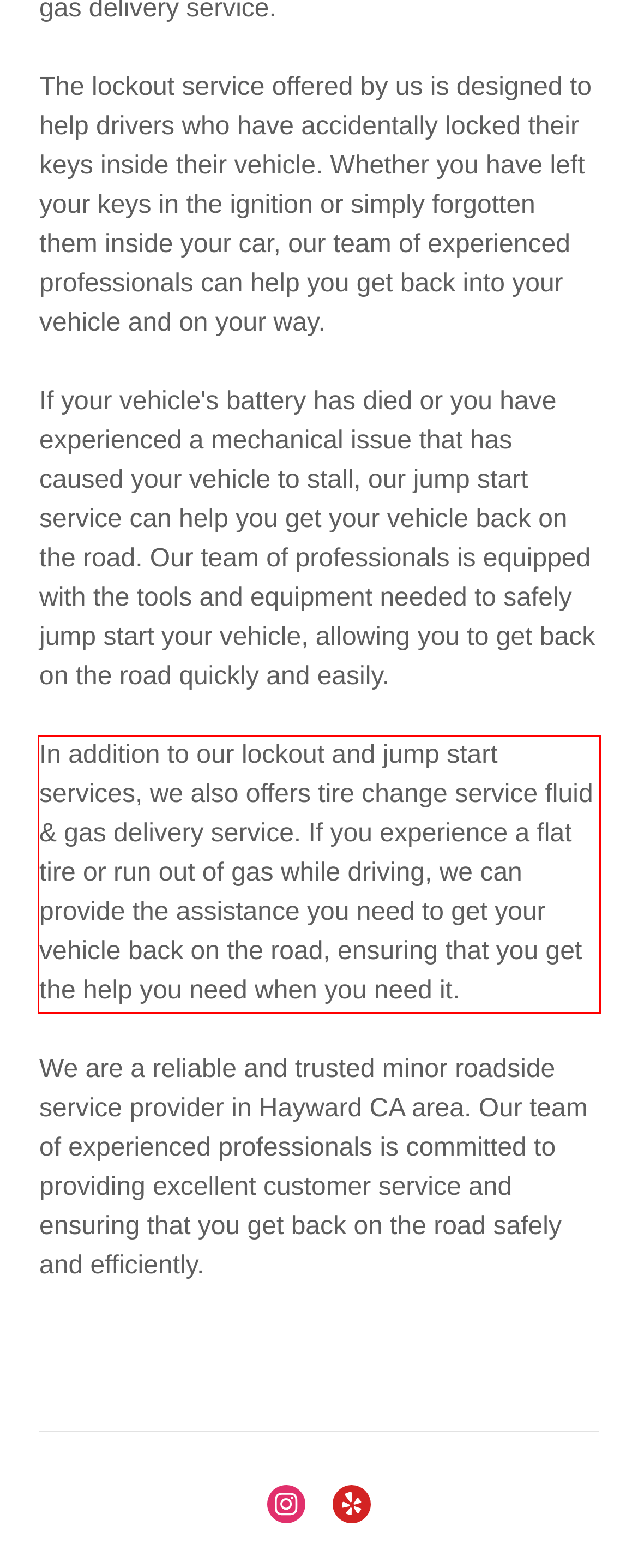Given a webpage screenshot, locate the red bounding box and extract the text content found inside it.

In addition to our lockout and jump start services, we also offers tire change service fluid & gas delivery service. If you experience a flat tire or run out of gas while driving, we can provide the assistance you need to get your vehicle back on the road, ensuring that you get the help you need when you need it.